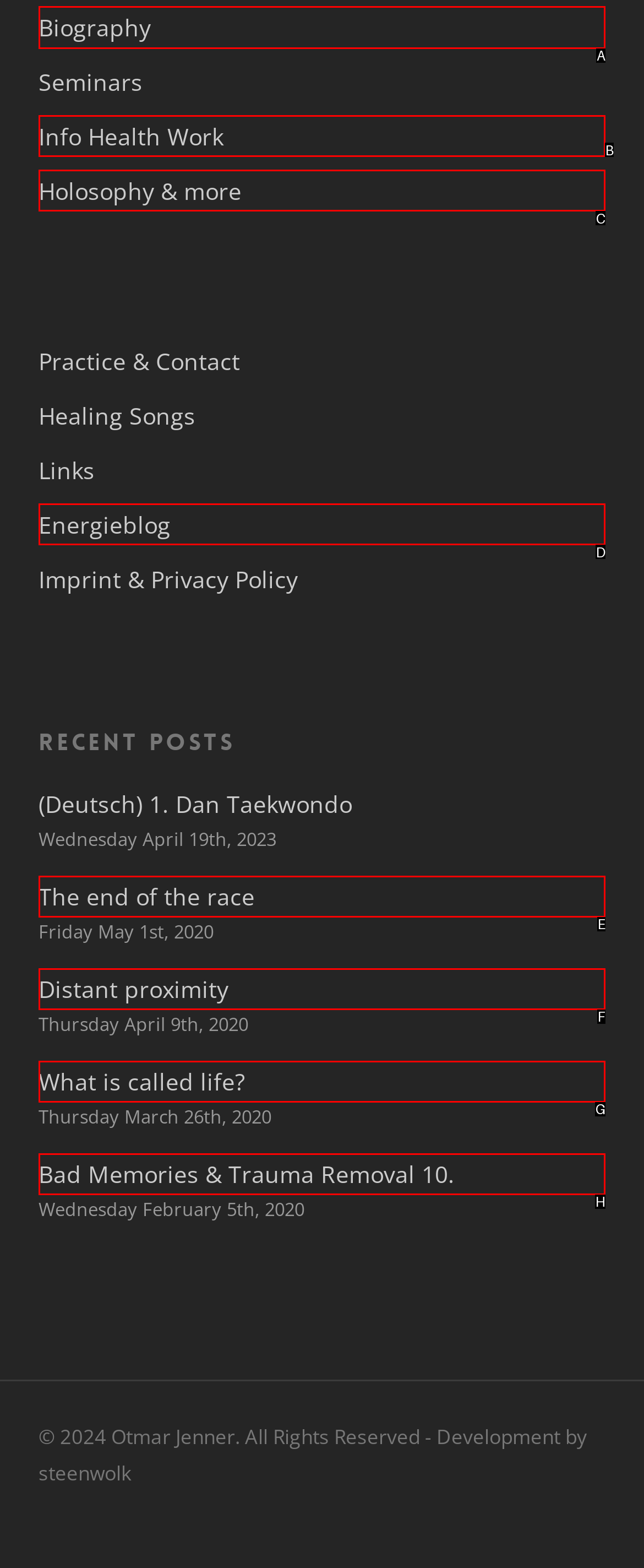Select the appropriate HTML element to click on to finish the task: Click on Biography.
Answer with the letter corresponding to the selected option.

A